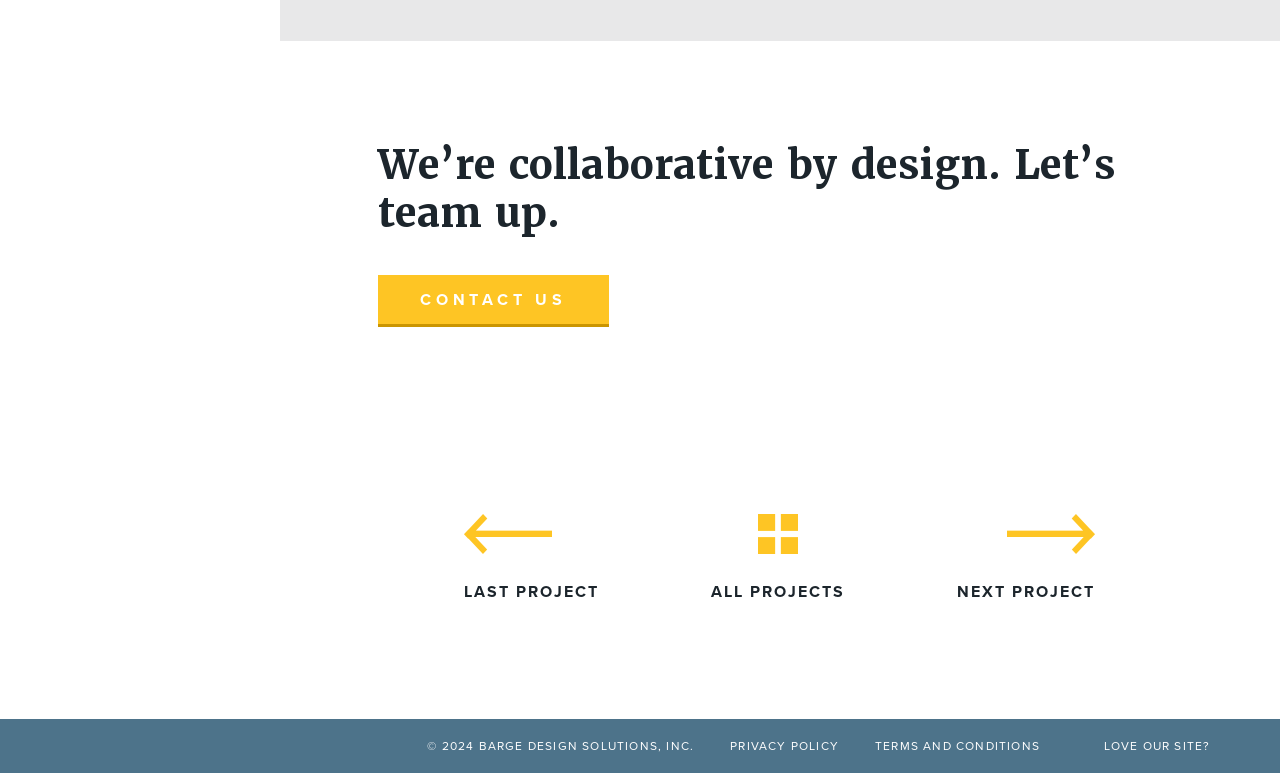Locate the UI element described by Terms and Conditions in the provided webpage screenshot. Return the bounding box coordinates in the format (top-left x, top-left y, bottom-right x, bottom-right y), ensuring all values are between 0 and 1.

[0.671, 0.943, 0.825, 0.987]